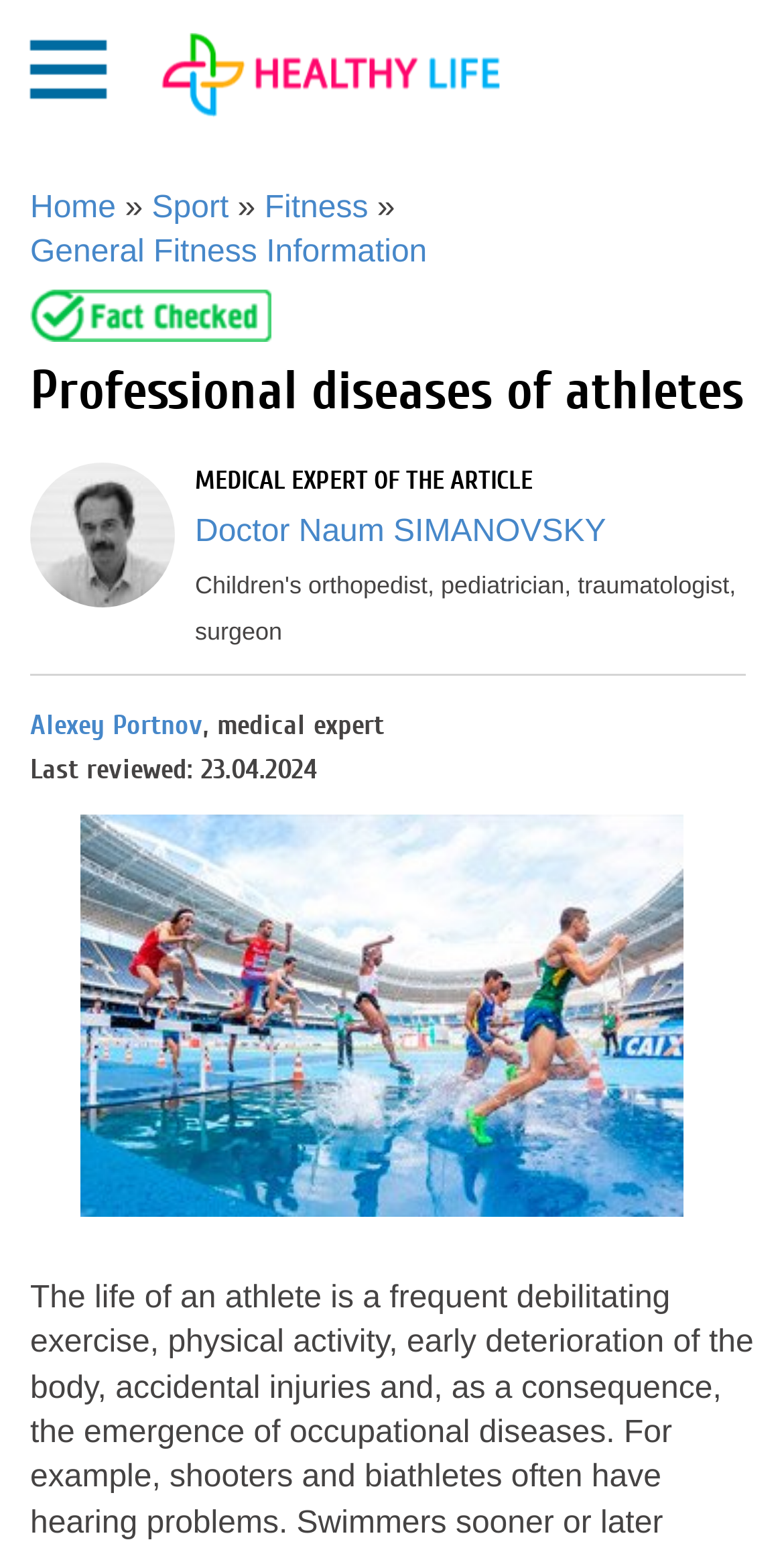Provide an in-depth caption for the contents of the webpage.

The webpage is about "Professional diseases of athletes". At the top left, there is a link and an image of a home icon. To the right of the home icon, there are several links, including "Home", "Sport", "Fitness", and "General Fitness Information". Below these links, there is a "Fact-checked" link with a corresponding image.

The main heading "Professional diseases of athletes" is located below the links and images. Underneath the heading, there is a table with a subheading "MEDICAL EXPERT OF THE ARTICLE" on the top left. Below the subheading, there are two links, one of which is to "Doctor Naum SIMANOVSKY". 

On the bottom left, there is a link to "Alexey Portnov" followed by a static text ", medical expert". Next to it, there is a static text "Last reviewed: 23.04.2024".